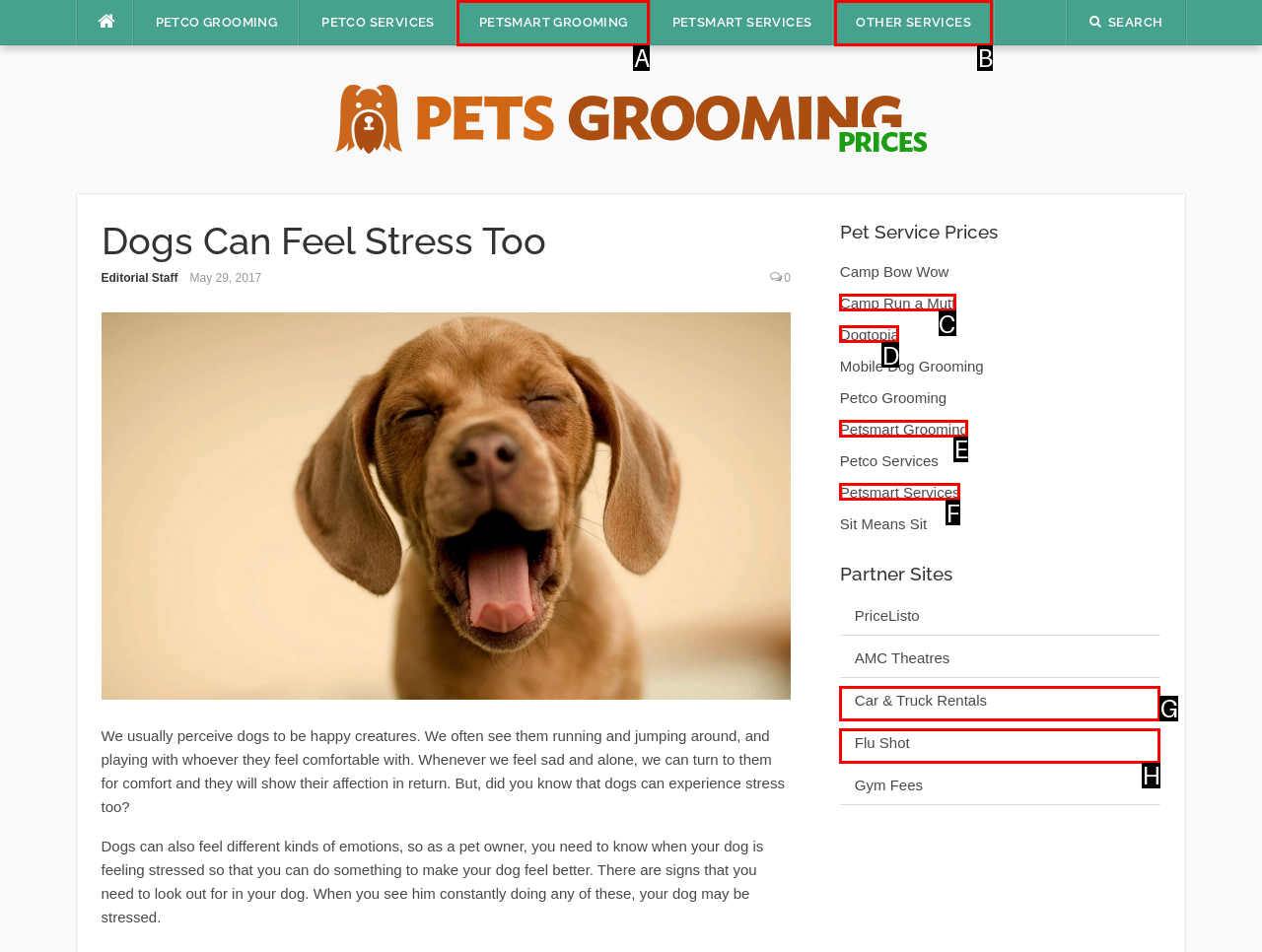Select the appropriate HTML element to click for the following task: Visit Petsmart Grooming
Answer with the letter of the selected option from the given choices directly.

E